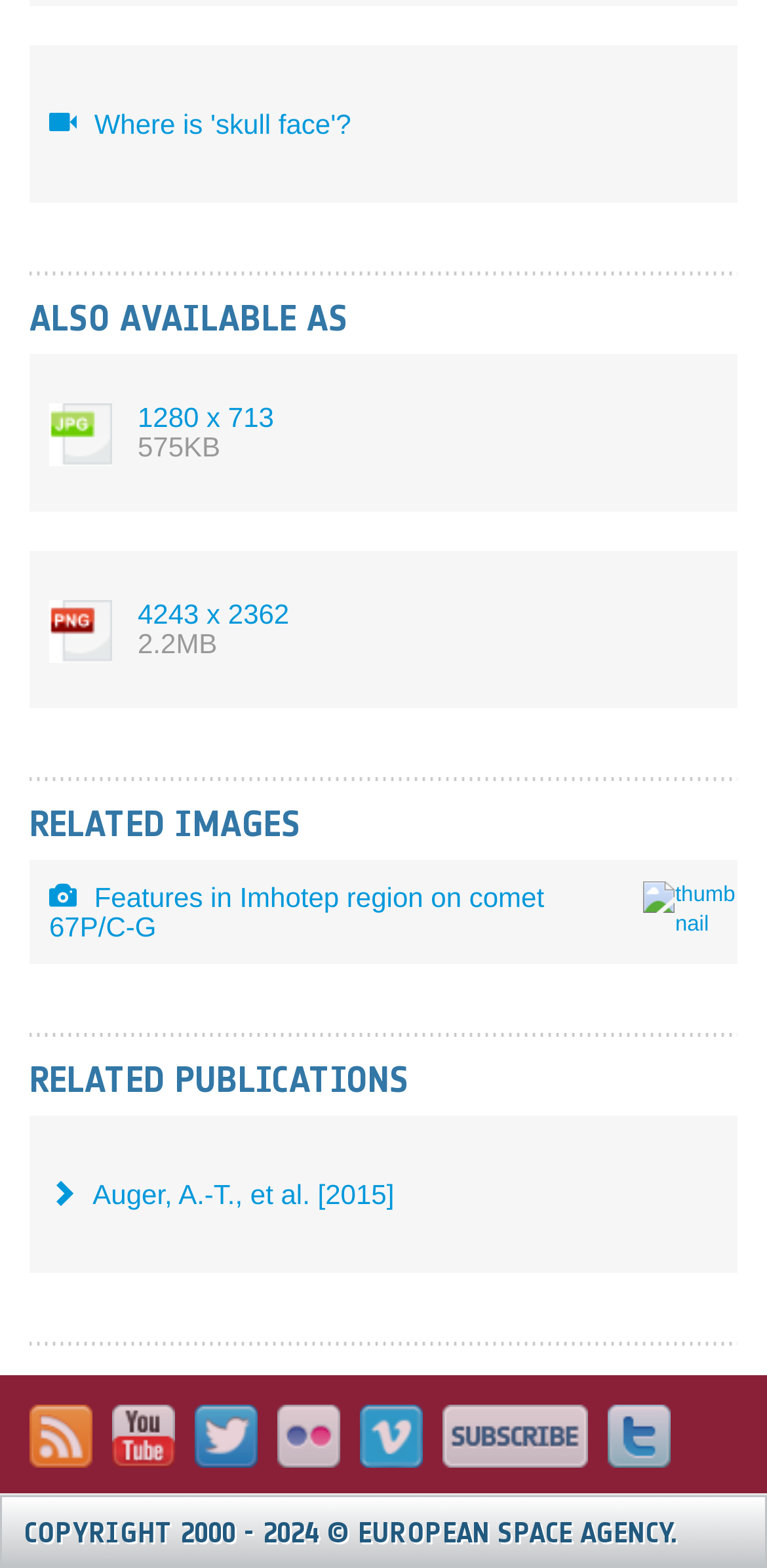Determine the bounding box coordinates for the HTML element mentioned in the following description: "4243 x 2362 2.2MB". The coordinates should be a list of four floats ranging from 0 to 1, represented as [left, top, right, bottom].

[0.038, 0.351, 0.962, 0.452]